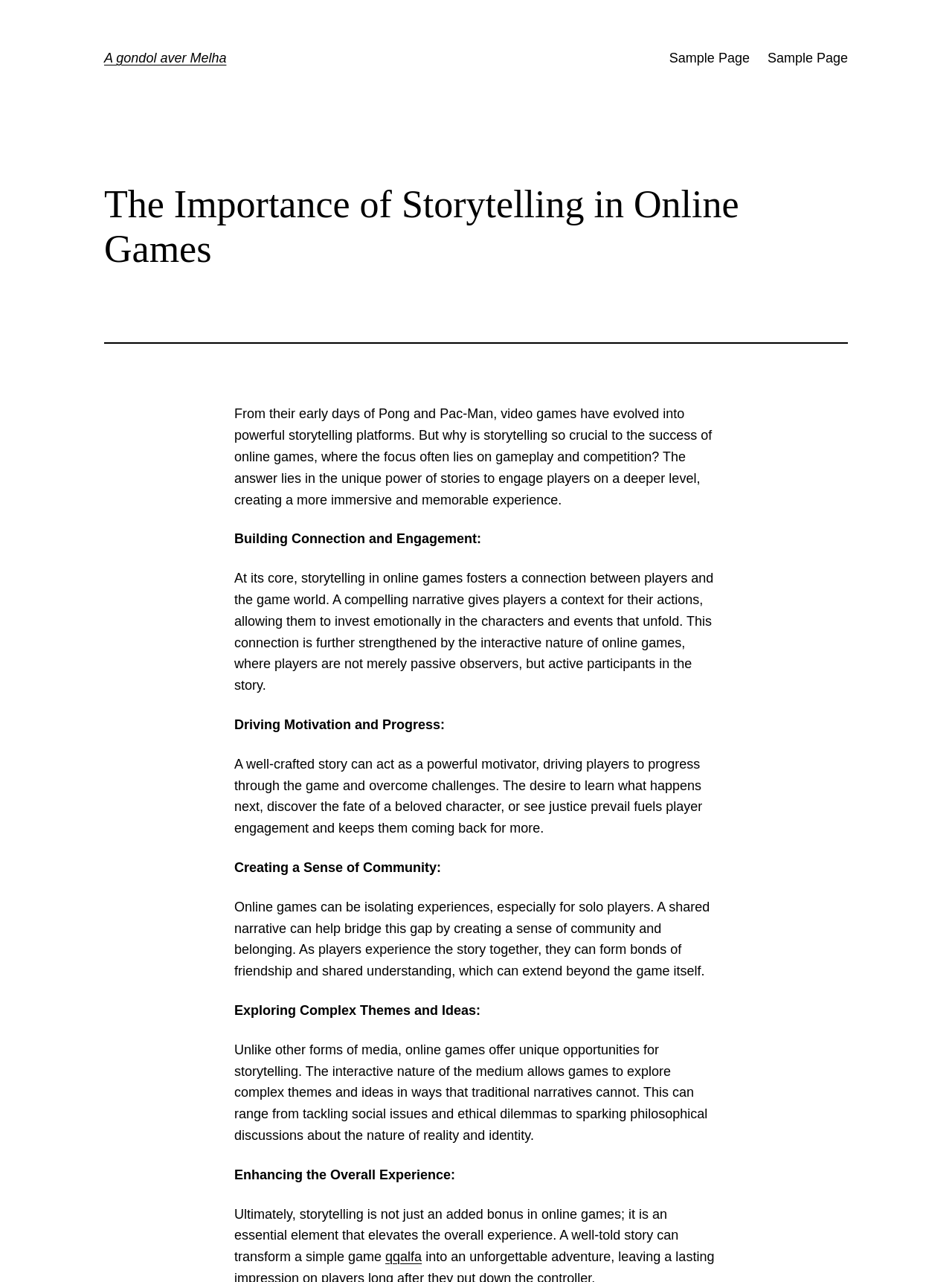What is the purpose of storytelling in online games?
Could you give a comprehensive explanation in response to this question?

According to the webpage, storytelling in online games fosters a connection between players and the game world, allowing them to invest emotionally in the characters and events that unfold, thereby engaging them on a deeper level.